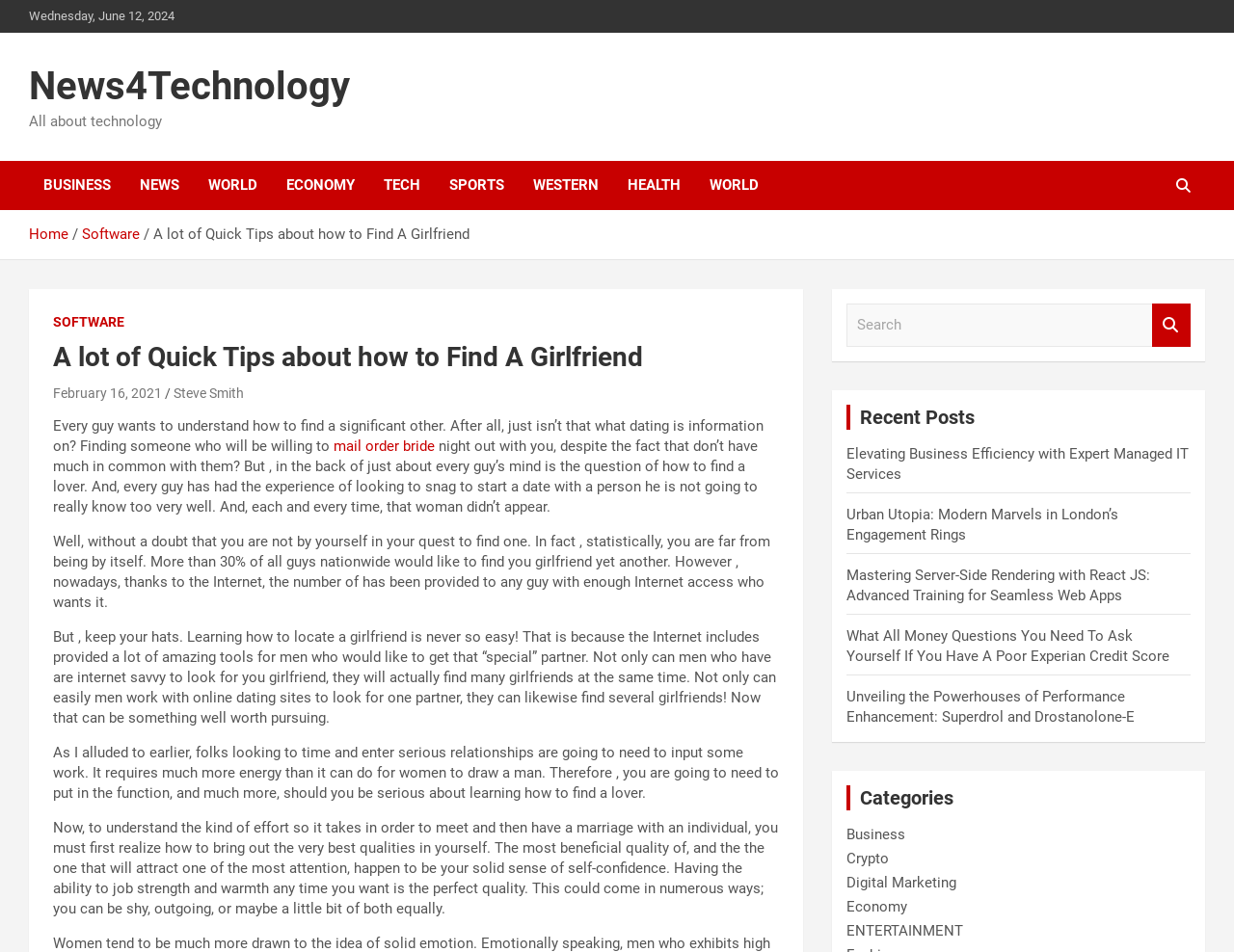Determine the coordinates of the bounding box for the clickable area needed to execute this instruction: "Search for something".

[0.686, 0.319, 0.934, 0.364]